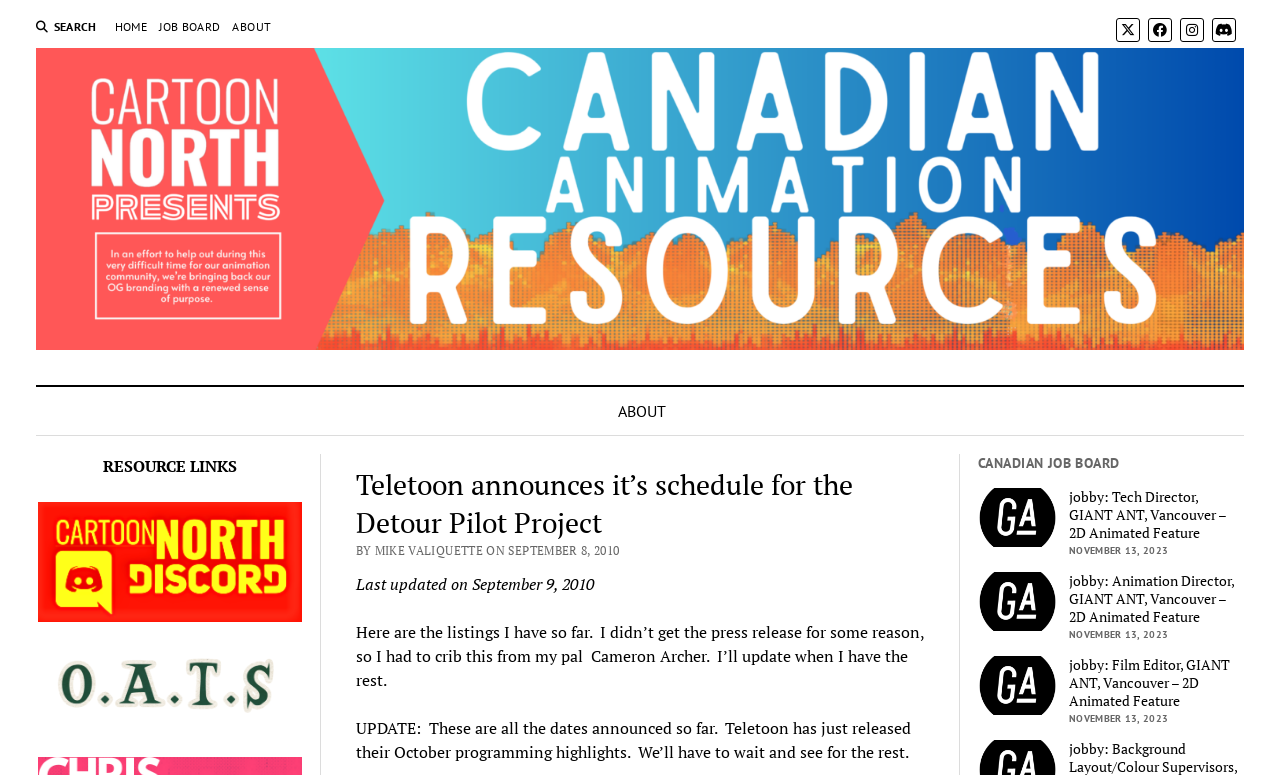Determine the bounding box coordinates for the area that needs to be clicked to fulfill this task: "Go to HOME page". The coordinates must be given as four float numbers between 0 and 1, i.e., [left, top, right, bottom].

[0.09, 0.023, 0.115, 0.046]